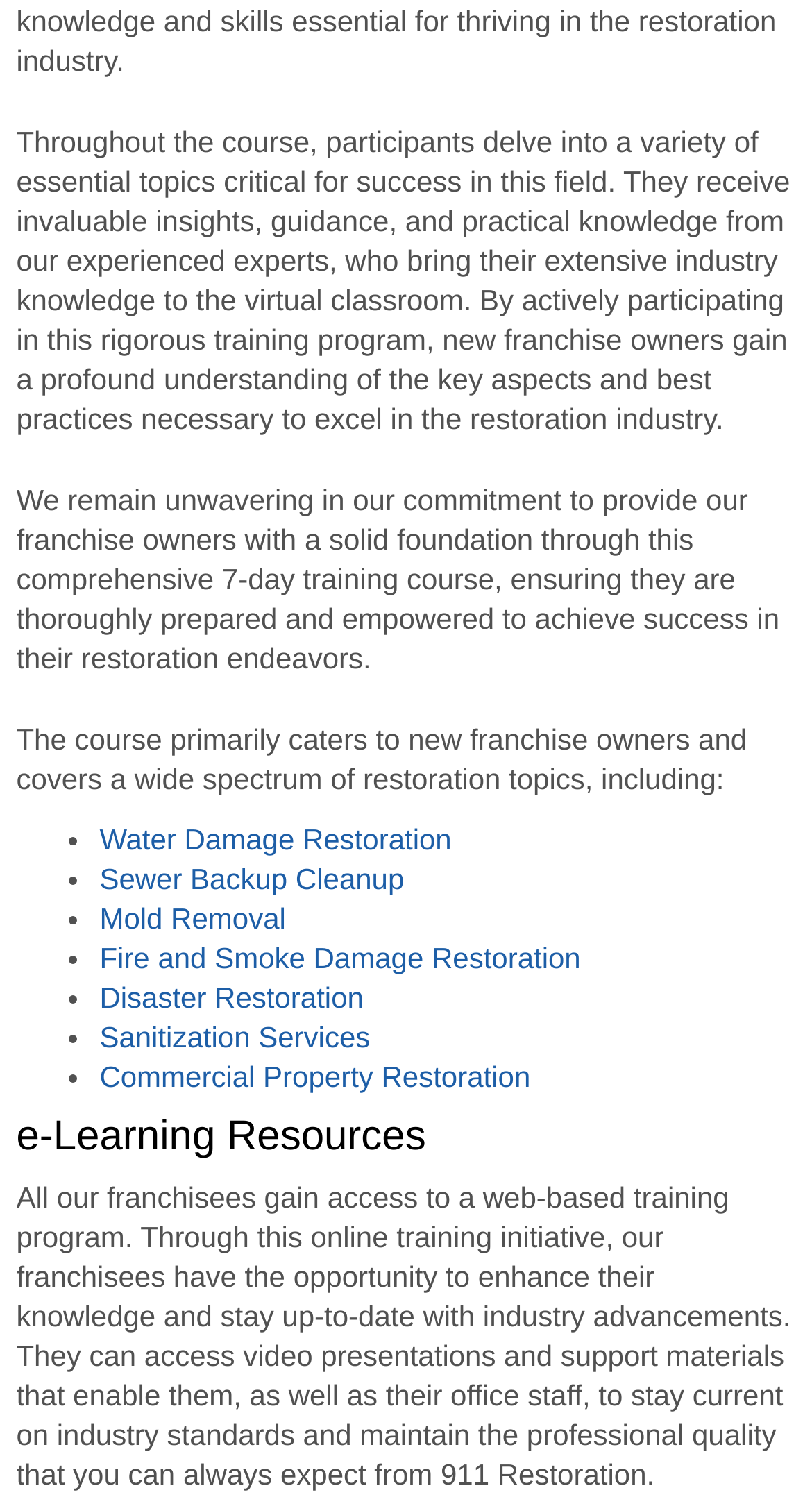For the element described, predict the bounding box coordinates as (top-left x, top-left y, bottom-right x, bottom-right y). All values should be between 0 and 1. Element description: Sanitization Services

[0.123, 0.681, 0.456, 0.703]